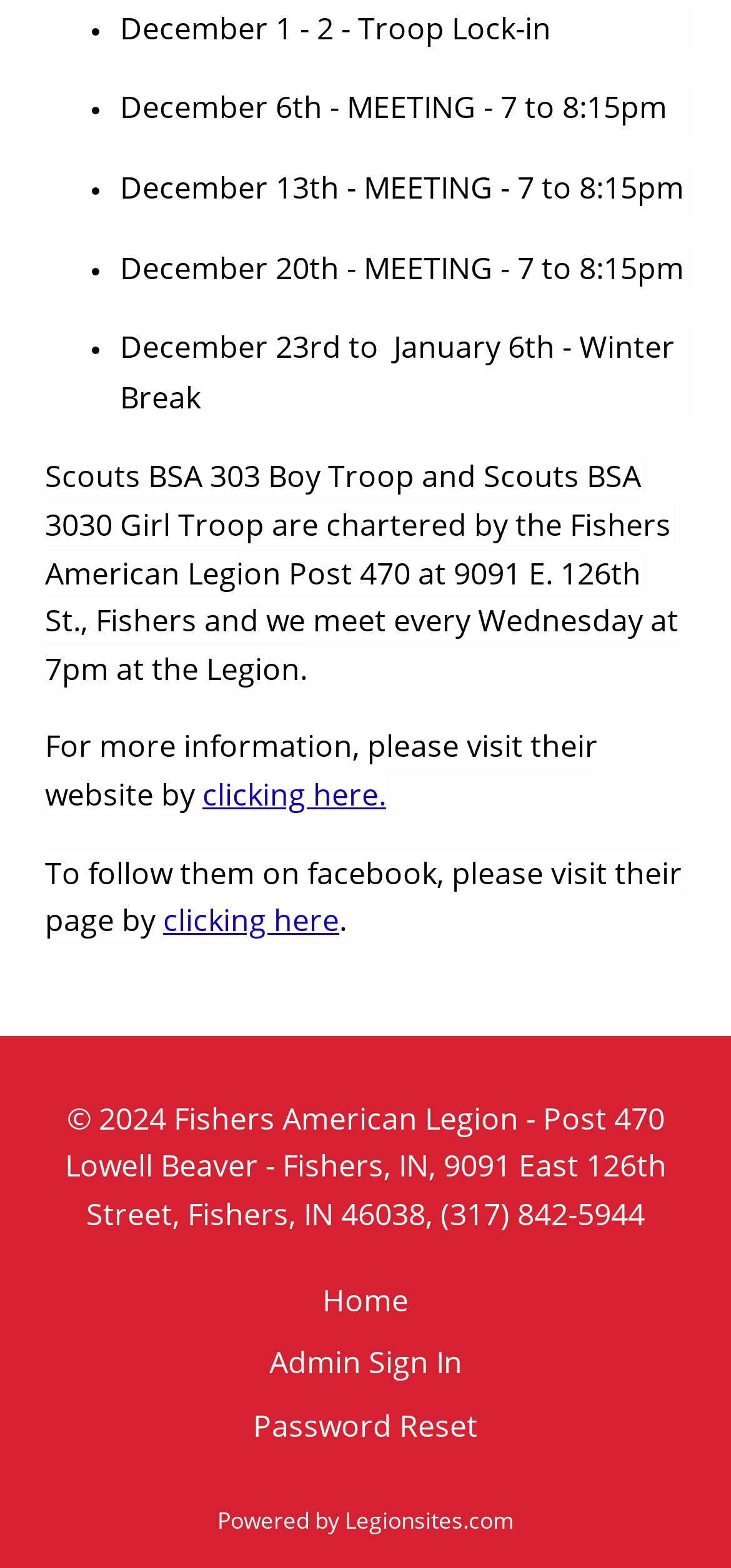From the screenshot, find the bounding box of the UI element matching this description: "D.C. Helms, Inc.". Supply the bounding box coordinates in the form [left, top, right, bottom], each a float between 0 and 1.

None